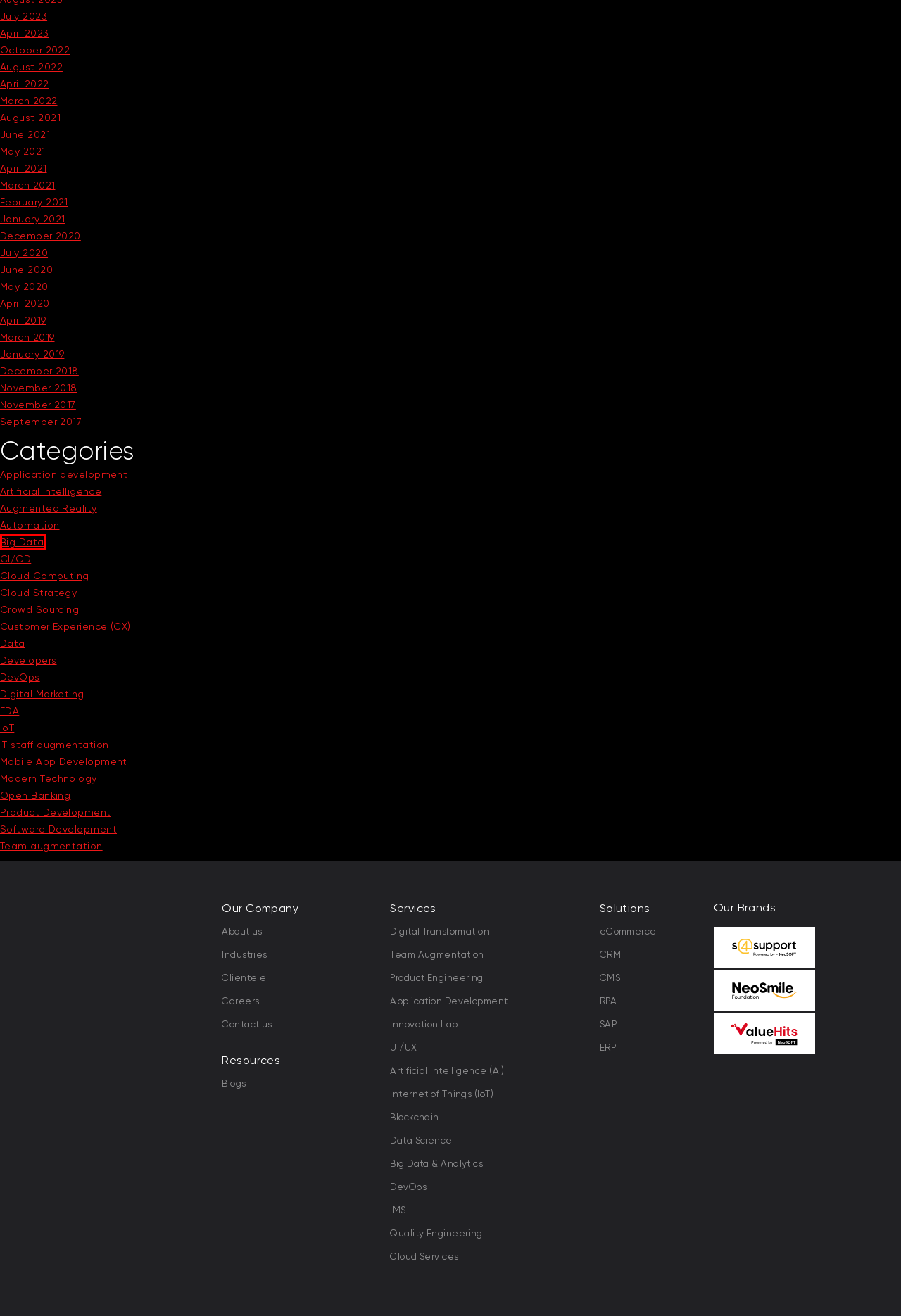Please examine the screenshot provided, which contains a red bounding box around a UI element. Select the webpage description that most accurately describes the new page displayed after clicking the highlighted element. Here are the candidates:
A. Crowd Sourcing Archives - NeoSOFT
B. June 2021 - NeoSOFT
C. Big Data Archives - NeoSOFT
D. January 2021 - NeoSOFT
E. EDA Archives - NeoSOFT
F. March 2019 - NeoSOFT
G. April 2021 - NeoSOFT
H. March 2022 - NeoSOFT

C